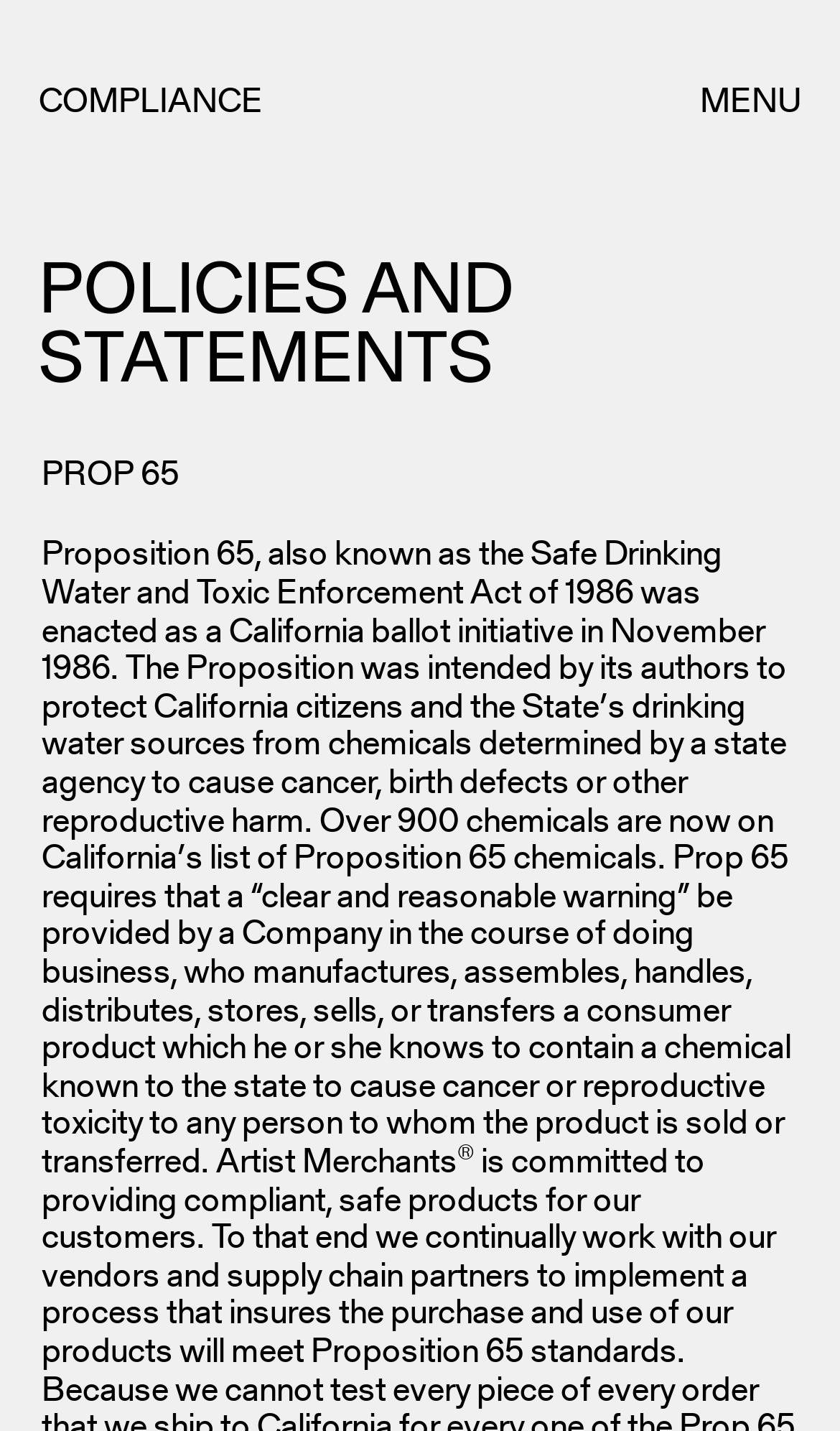What is the menu button label?
Please give a well-detailed answer to the question.

I looked at the top-right corner of the page and found a button with the label 'MENU', which is a button element with a bounding box of [0.833, 0.06, 0.954, 0.084].